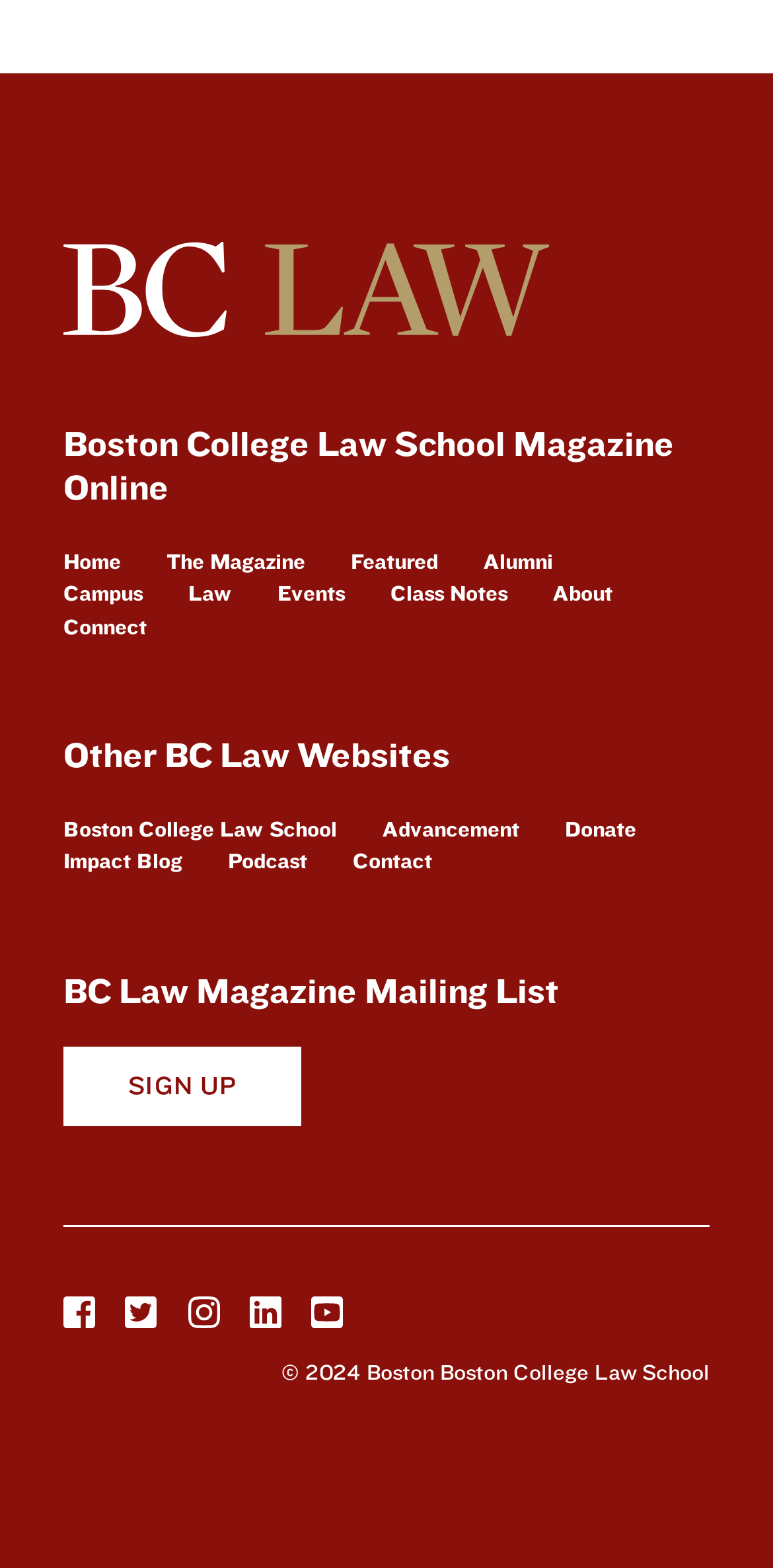What is the name of the law school?
Please provide a detailed and comprehensive answer to the question.

The name of the law school can be found in the heading 'Boston College Law School Magazine Online' at the top of the webpage, and also in the link 'Boston College Law School' under the heading 'Other BC Law Websites'.